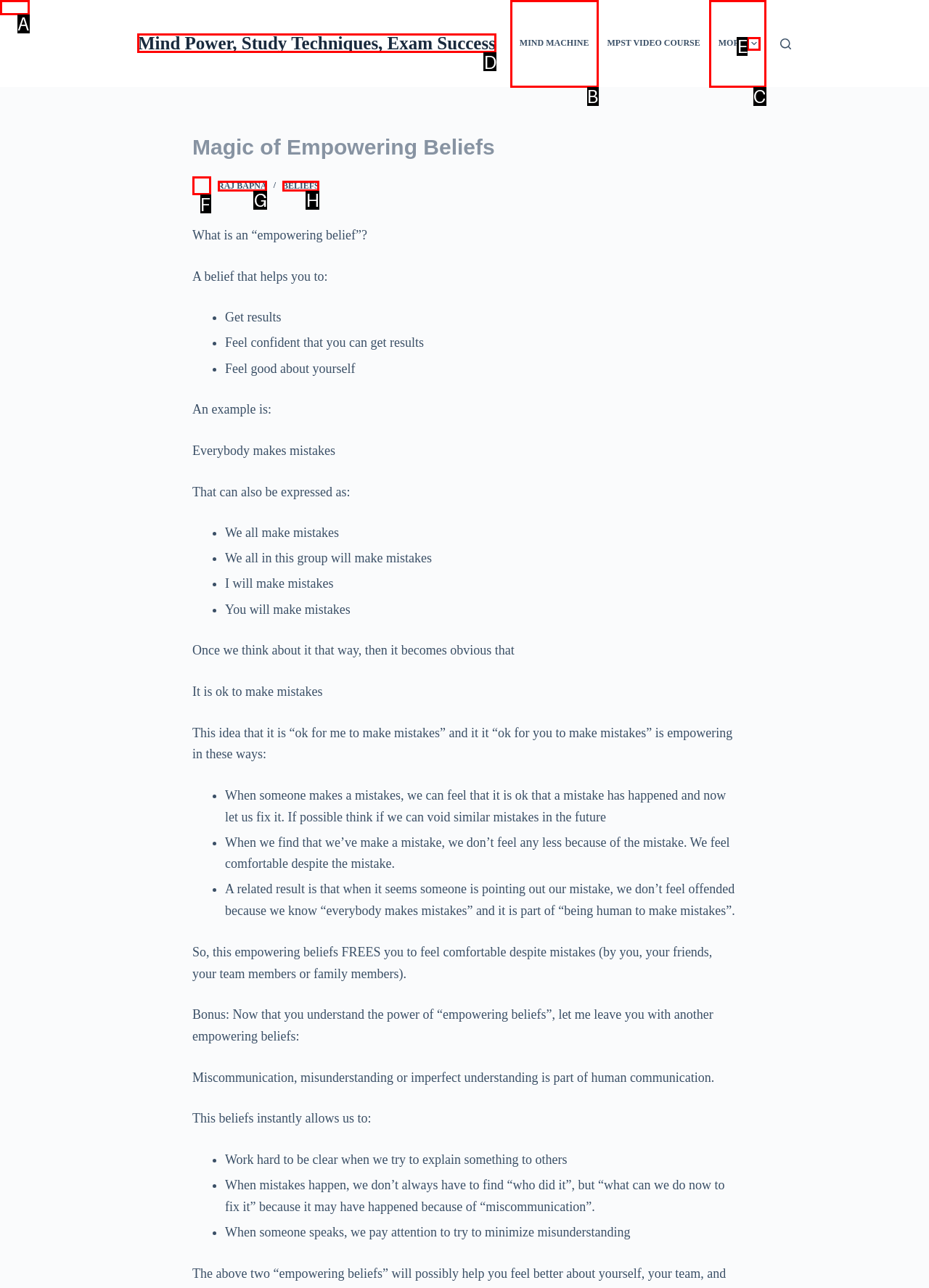Indicate which lettered UI element to click to fulfill the following task: Click on the 'Mind Power, Study Techniques, Exam Success' link
Provide the letter of the correct option.

D